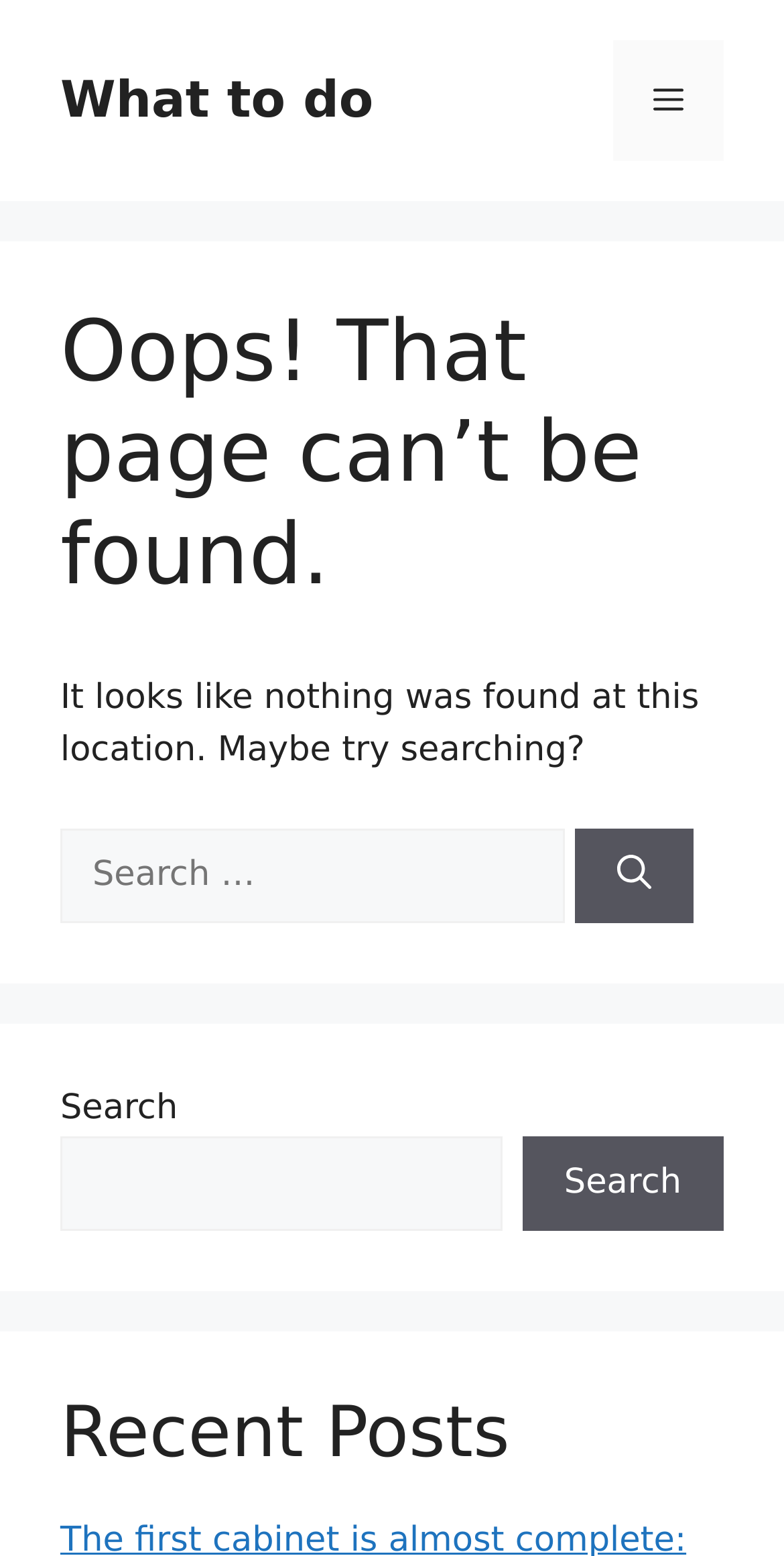Can you find and provide the main heading text of this webpage?

Oops! That page can’t be found.